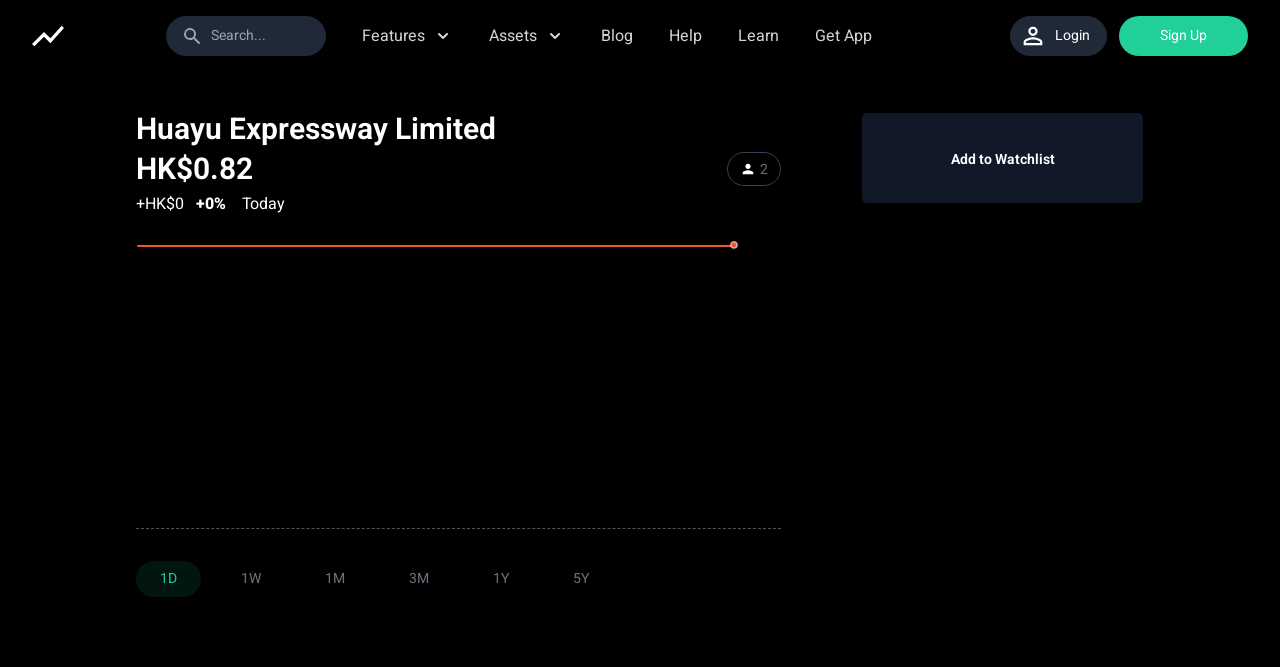What is the name of the company whose stock information is displayed? Based on the image, give a response in one word or a short phrase.

Huayu Expressway Limited